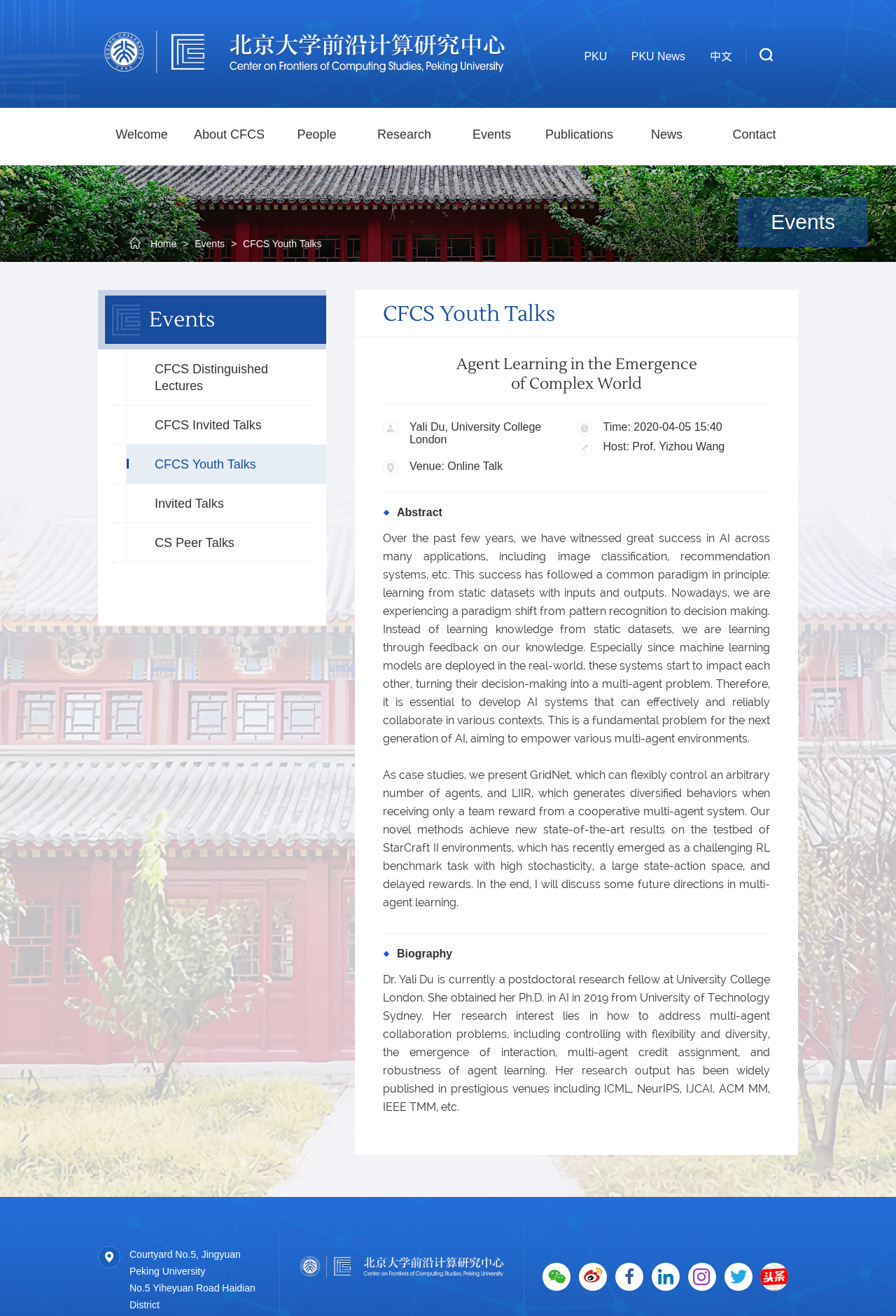What is the name of the speaker?
Examine the screenshot and reply with a single word or phrase.

Yali Du